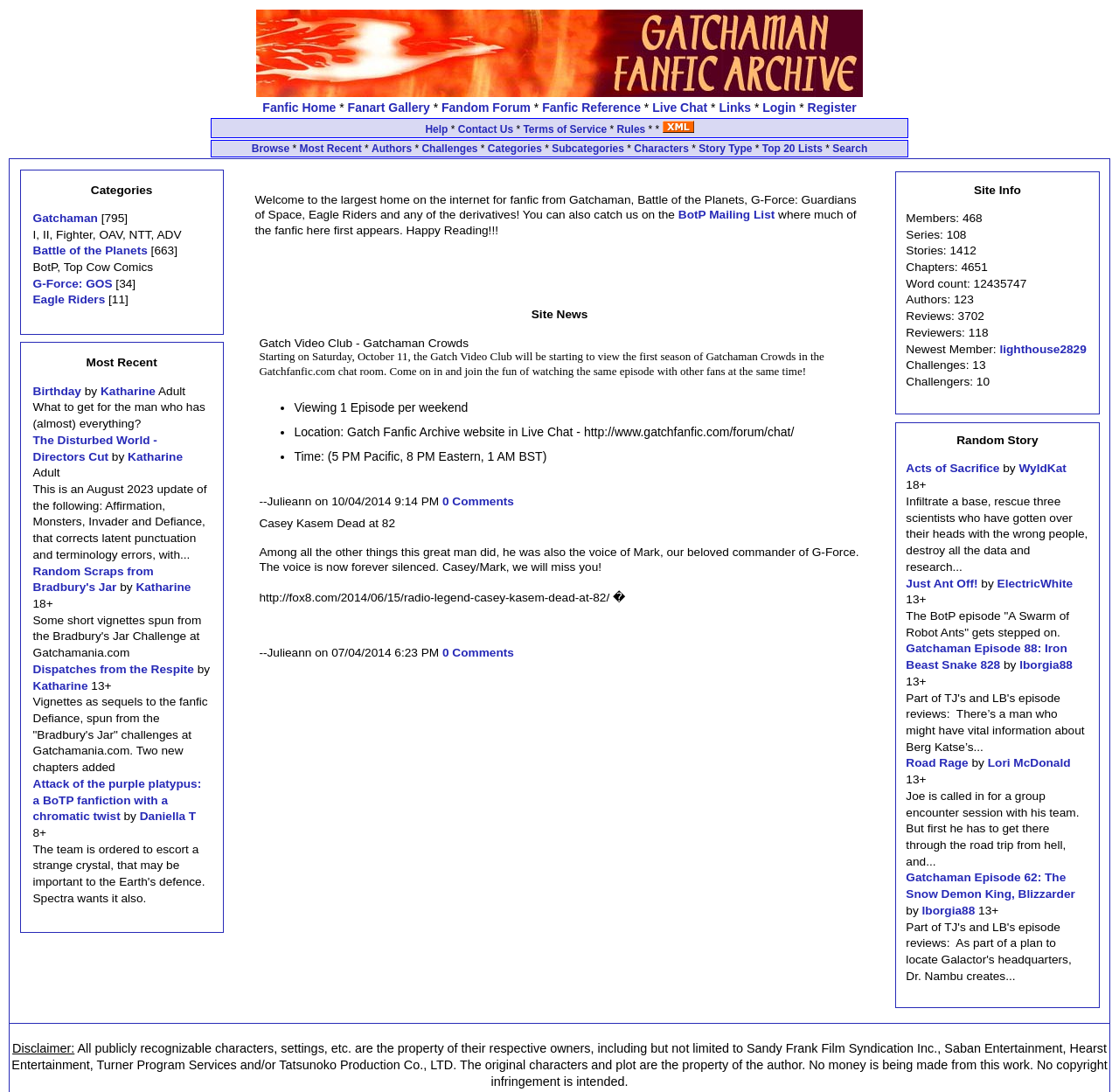Using the provided element description: "rcmc medical weight loss prices", identify the bounding box coordinates. The coordinates should be four floats between 0 and 1 in the order [left, top, right, bottom].

None